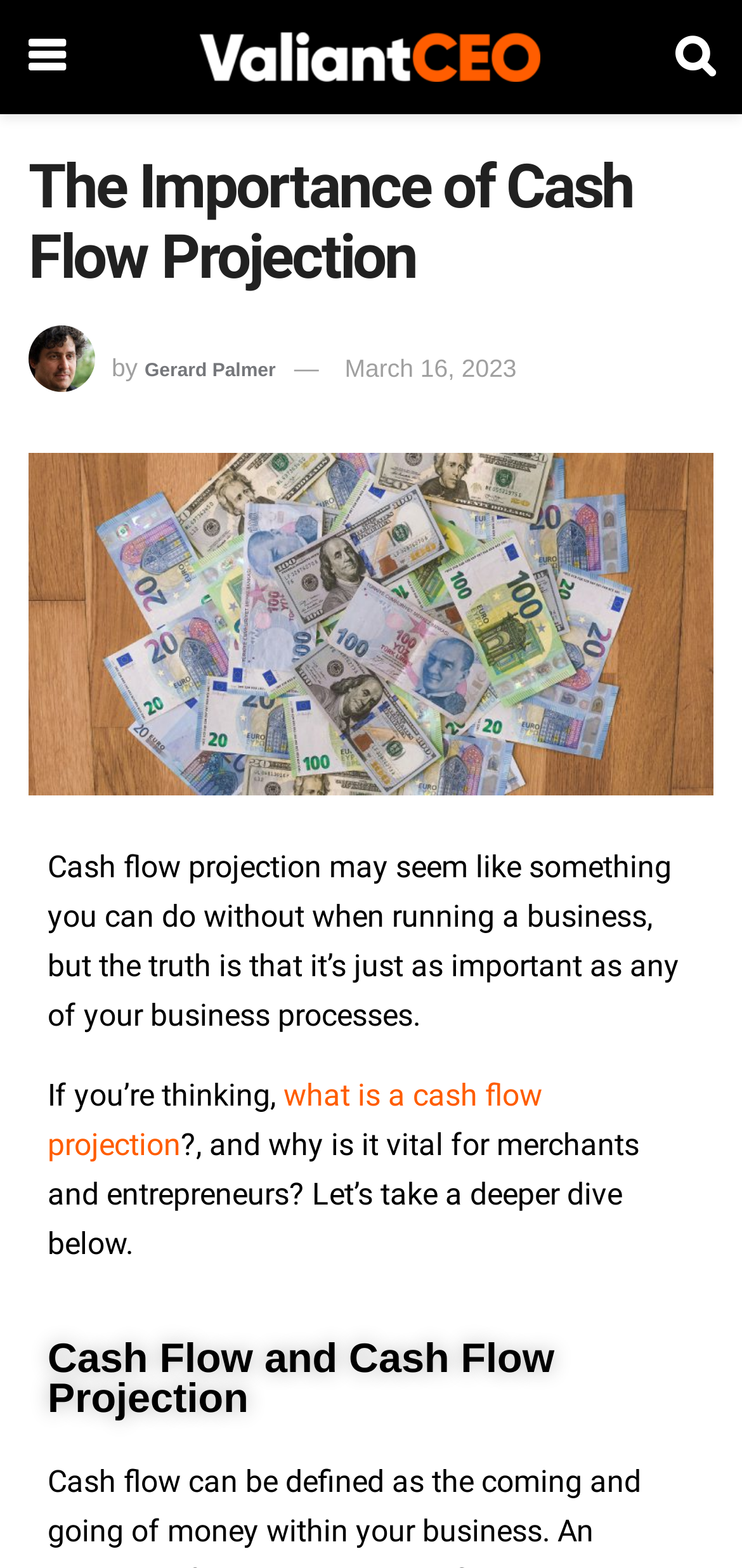Extract the text of the main heading from the webpage.

The Importance of Cash Flow Projection